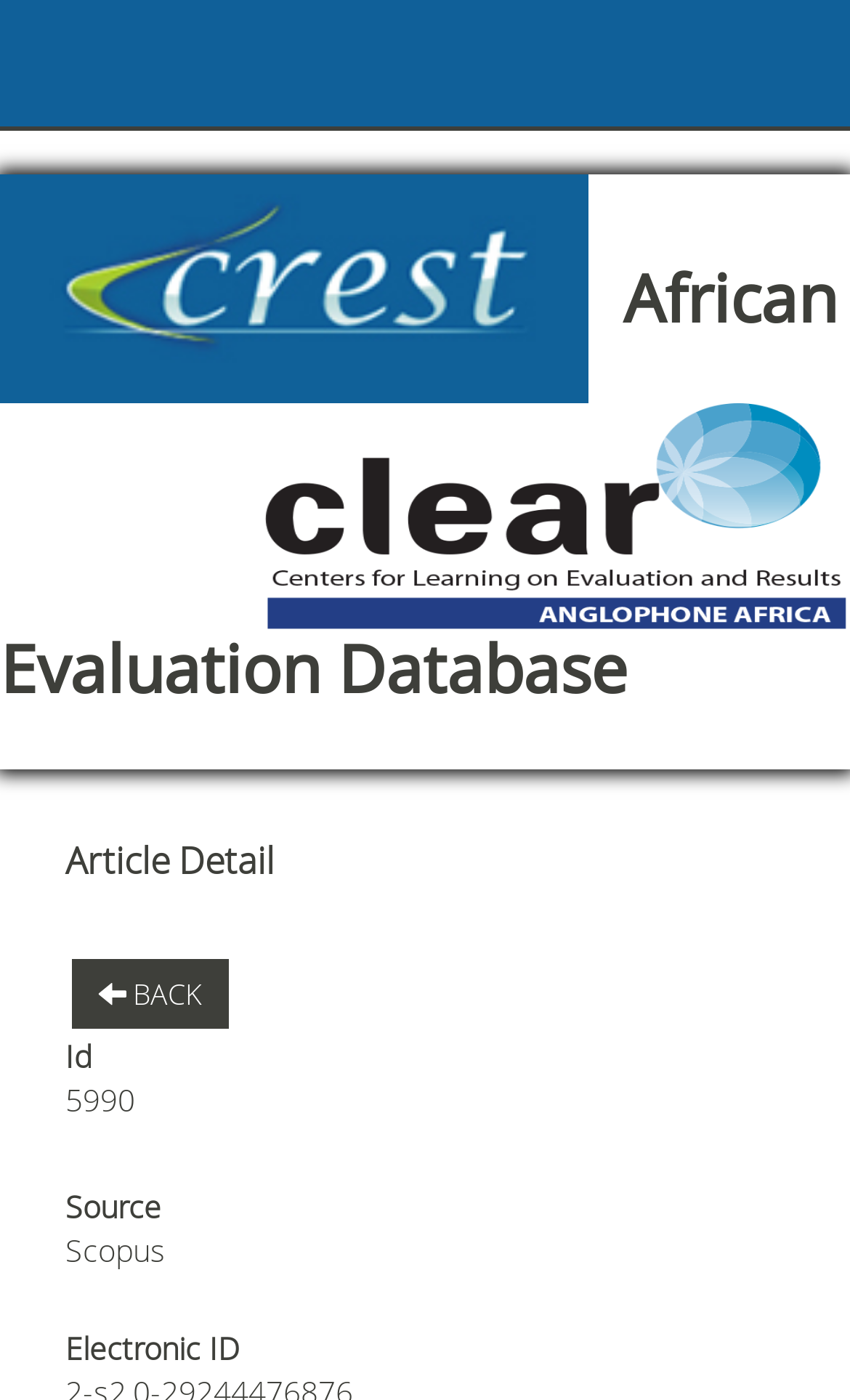Use a single word or phrase to respond to the question:
What is the electronic ID of the article?

Not specified